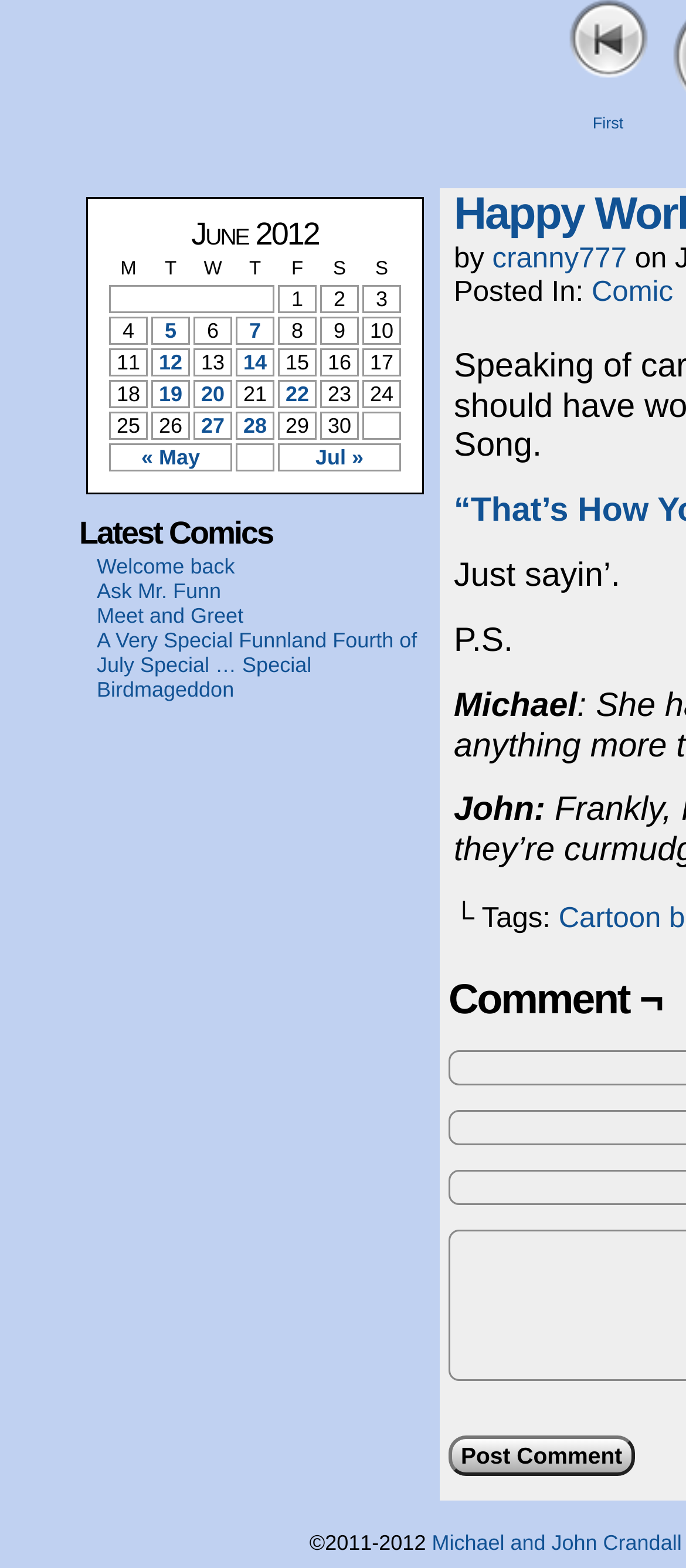Please locate the bounding box coordinates of the element that should be clicked to achieve the given instruction: "Click on the button 'Post Comment'".

[0.654, 0.916, 0.925, 0.941]